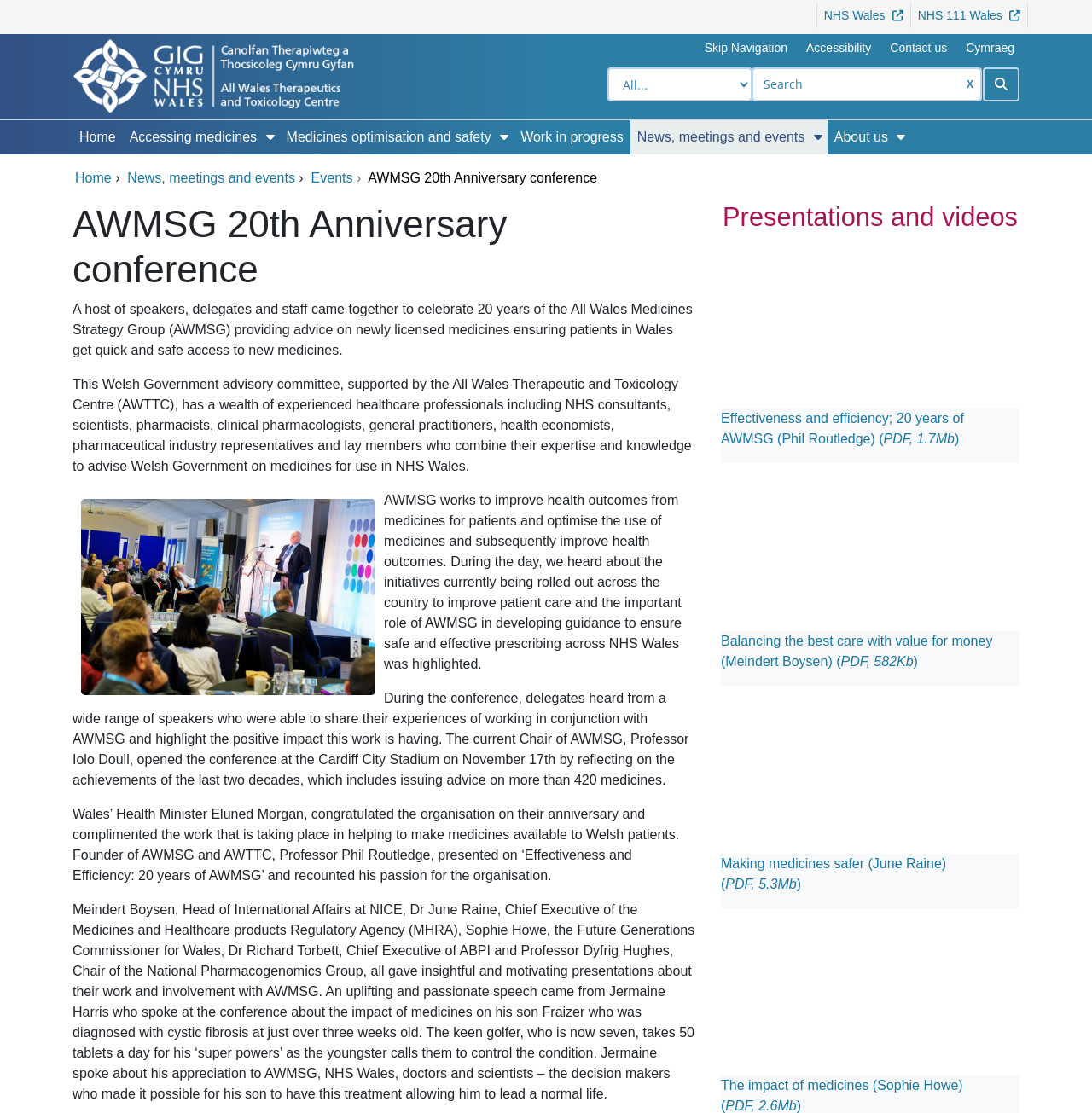Please determine the bounding box coordinates of the clickable area required to carry out the following instruction: "Switch to the Welsh language". The coordinates must be four float numbers between 0 and 1, represented as [left, top, right, bottom].

[0.872, 0.035, 0.941, 0.051]